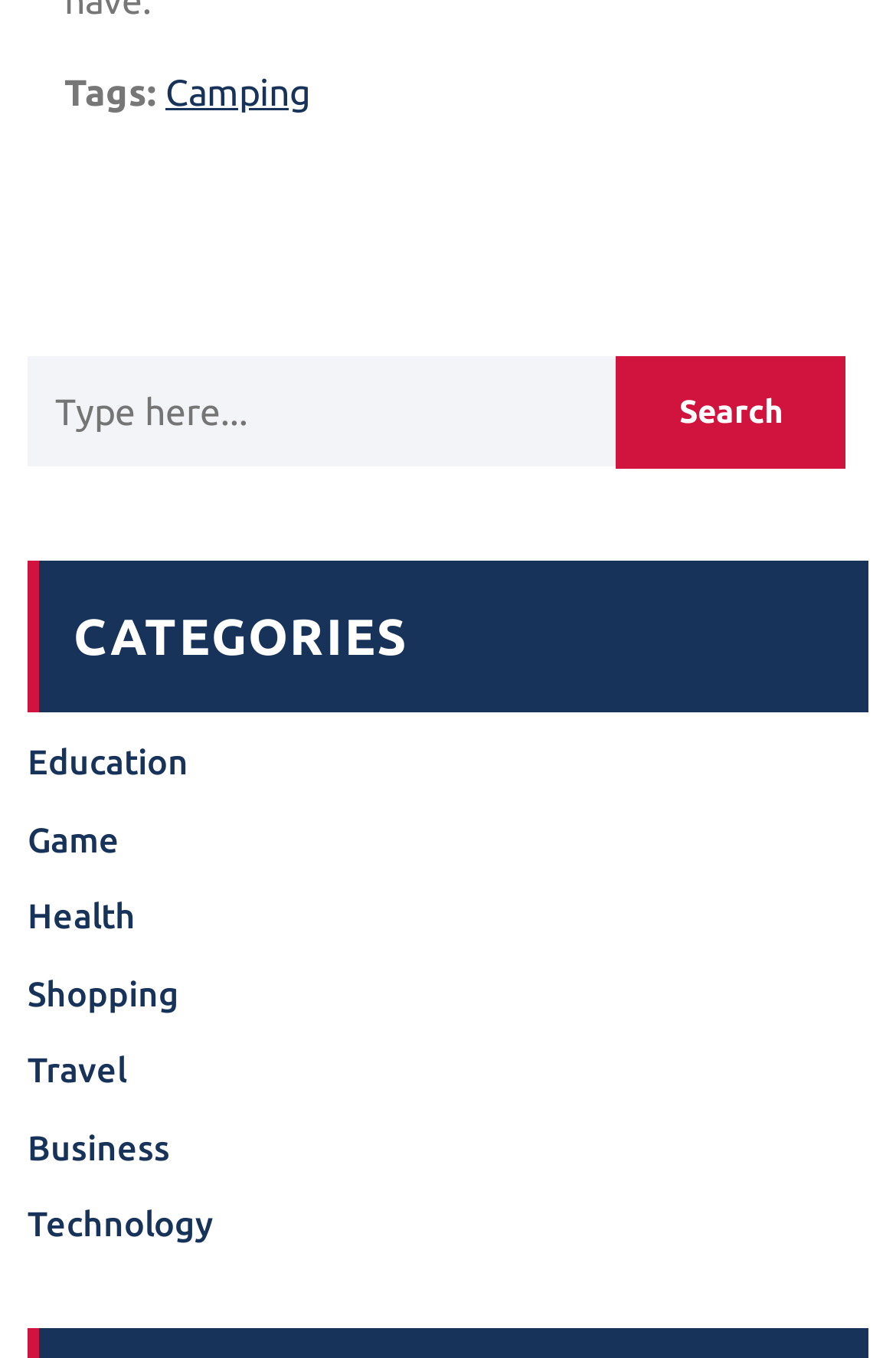Determine the bounding box coordinates of the area to click in order to meet this instruction: "Click on the Camping tag".

[0.185, 0.052, 0.346, 0.083]